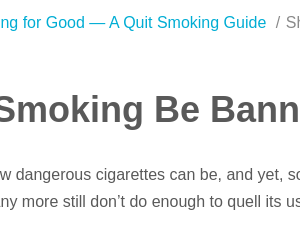Create a detailed narrative of what is happening in the image.

The image prominently displays the question "Should Smoking Be Banned?" in bold, eye-catching font, capturing the viewer's attention to this critical topic about public health and wellness. This question implies a deeper exploration of smoking's risks and the societal implications of banning it, suggesting the article will provide insights into the ongoing debate over smoking regulations. The context invites readers to consider the dangers associated with smoking and the effectiveness of current regulations in curbing its prevalence. This image serves as a thought-provoking entry point, encouraging readers to engage with the content that follows in the article.